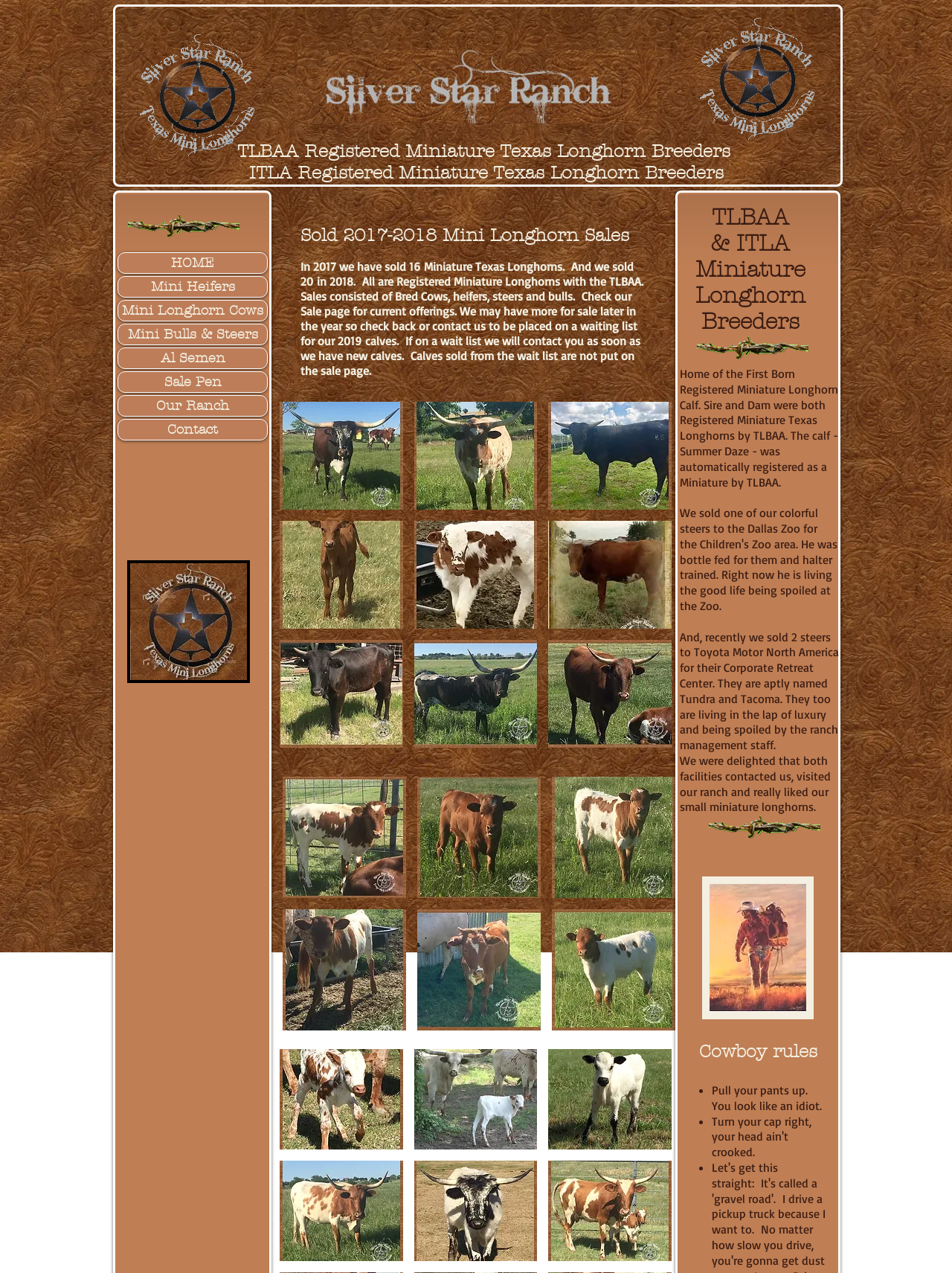Predict the bounding box of the UI element that fits this description: "Mini Bulls & Steers".

[0.124, 0.255, 0.28, 0.271]